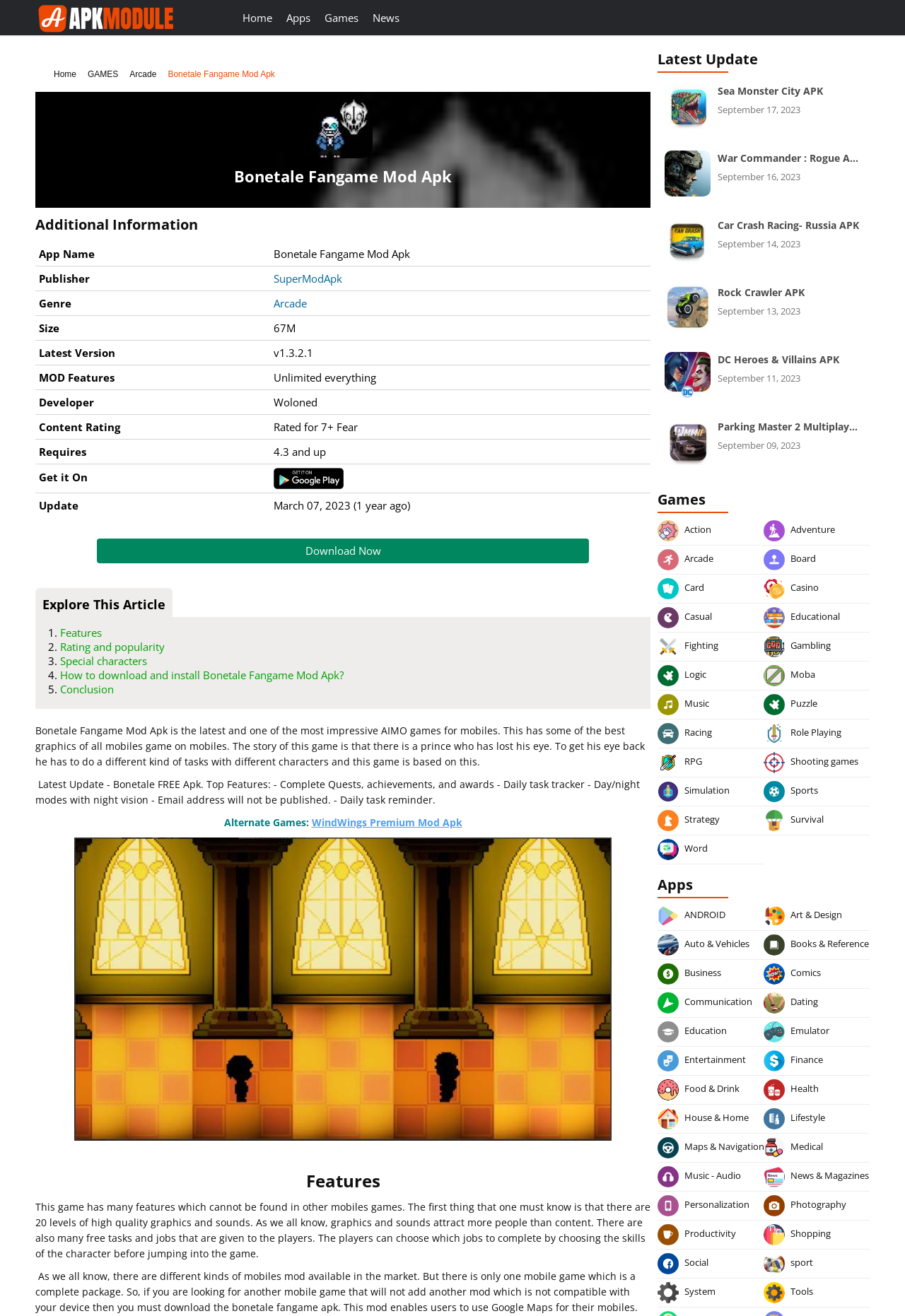Offer a detailed explanation of the webpage layout and contents.

This webpage is about Bonetale Fangame Mod Apk, a mobile game. At the top, there is a navigation menu with links to "Home", "Apps", "Games", and "News". Below this menu, there is a prominent image of the game's logo, accompanied by a heading with the game's title and a brief description.

On the left side of the page, there is a table providing additional information about the game, including its name, publisher, genre, size, latest version, and other details. Each row in the table has a header and a corresponding value.

To the right of the table, there is a section with a heading "Features" and a list of links to different aspects of the game, such as its rating and popularity, special characters, and how to download and install the game.

Below this section, there is a brief summary of the game's story and its latest update. The story revolves around a prince who has lost his eye and must complete various tasks with different characters to get it back. The latest update mentions new features, such as daily task reminders and night vision.

Further down the page, there is a section with alternate games, including WindWings Premium Mod Apk, and a figure with an image labeled "B1".

The page also has a section dedicated to the game's features, which include high-quality graphics and sounds, 20 levels, and free tasks and jobs for players to complete.

At the bottom of the page, there is a section with latest updates from other games, including Sea Monster City APK, War Commander : Rogue Assault APK, and Car Crash Racing- Russia APK, each with a link and an accompanying image.